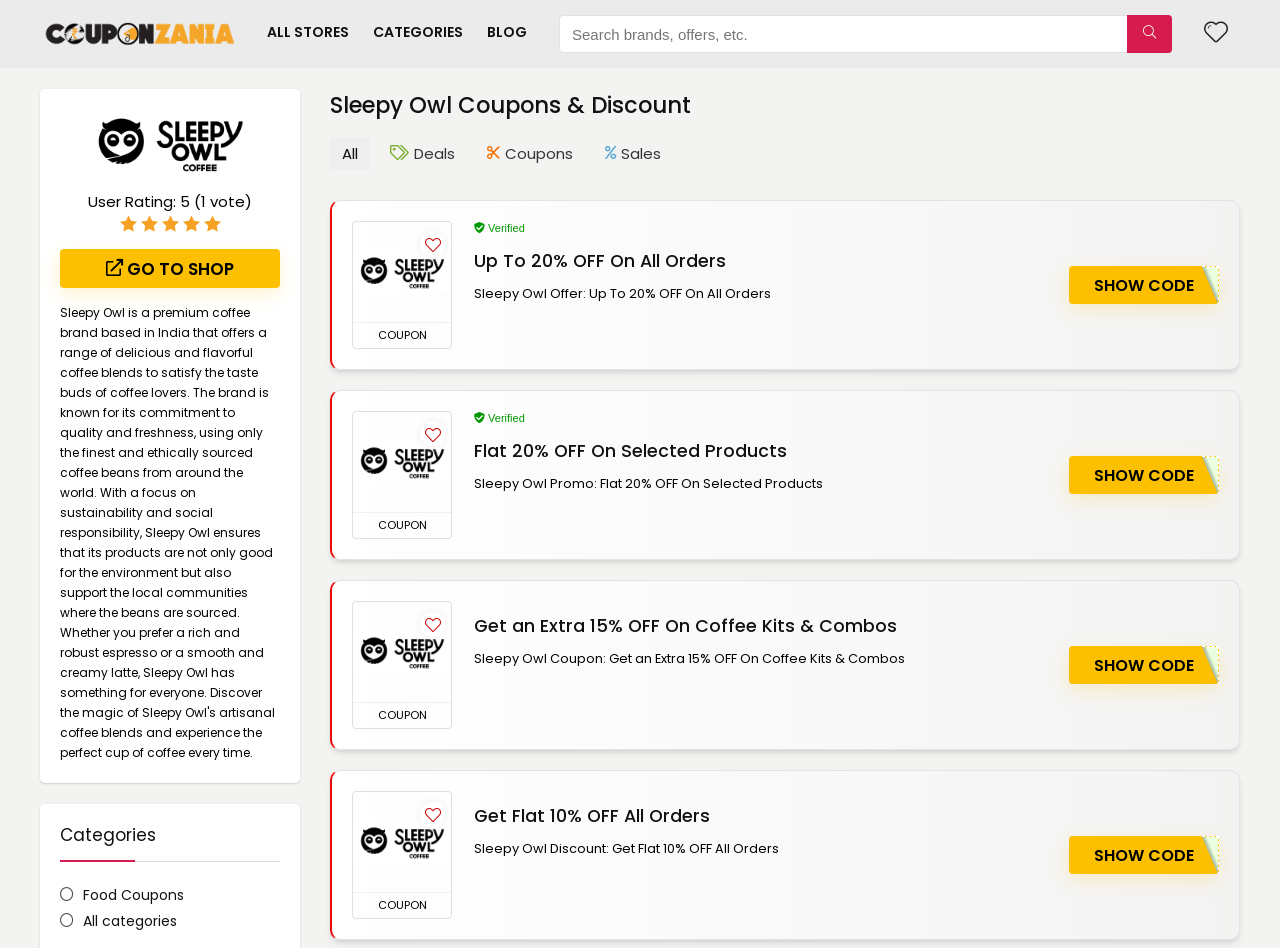Please determine the bounding box coordinates of the element's region to click in order to carry out the following instruction: "View all categories". The coordinates should be four float numbers between 0 and 1, i.e., [left, top, right, bottom].

[0.047, 0.932, 0.143, 0.955]